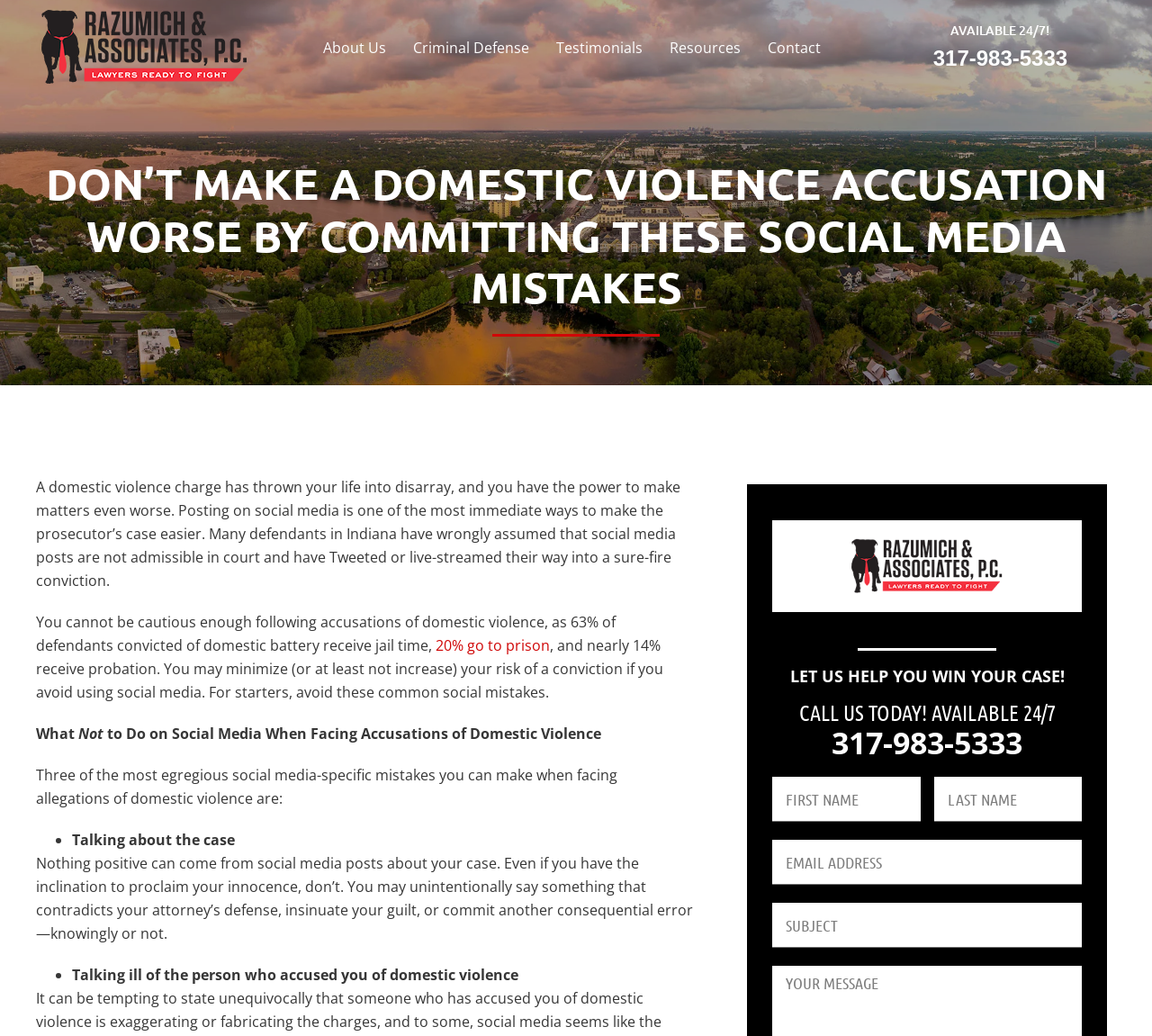Identify the bounding box coordinates of the clickable section necessary to follow the following instruction: "Click the 'Contact' link". The coordinates should be presented as four float numbers from 0 to 1, i.e., [left, top, right, bottom].

[0.659, 0.026, 0.72, 0.066]